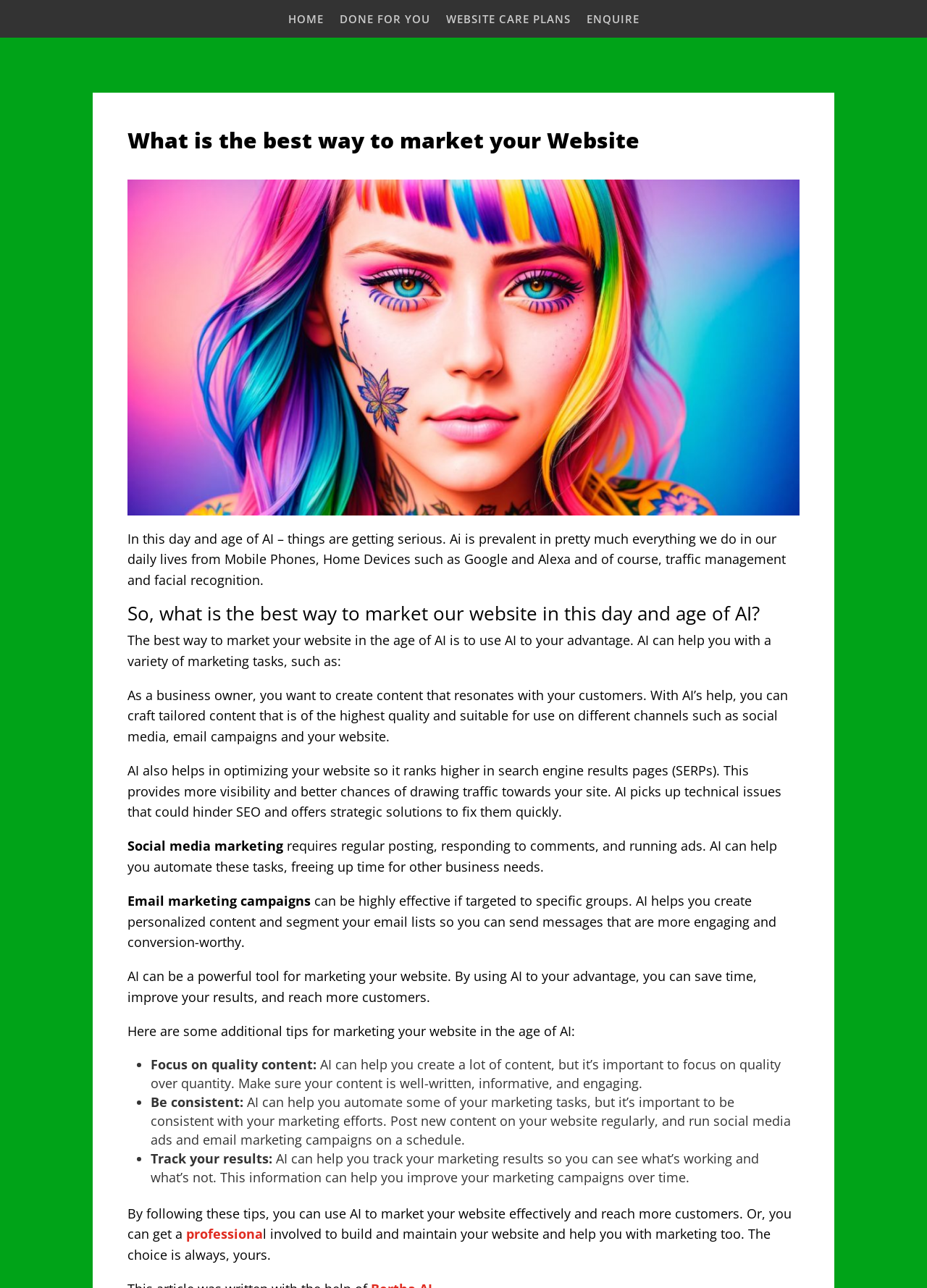Find and provide the bounding box coordinates for the UI element described with: "Done for you".

[0.366, 0.011, 0.464, 0.023]